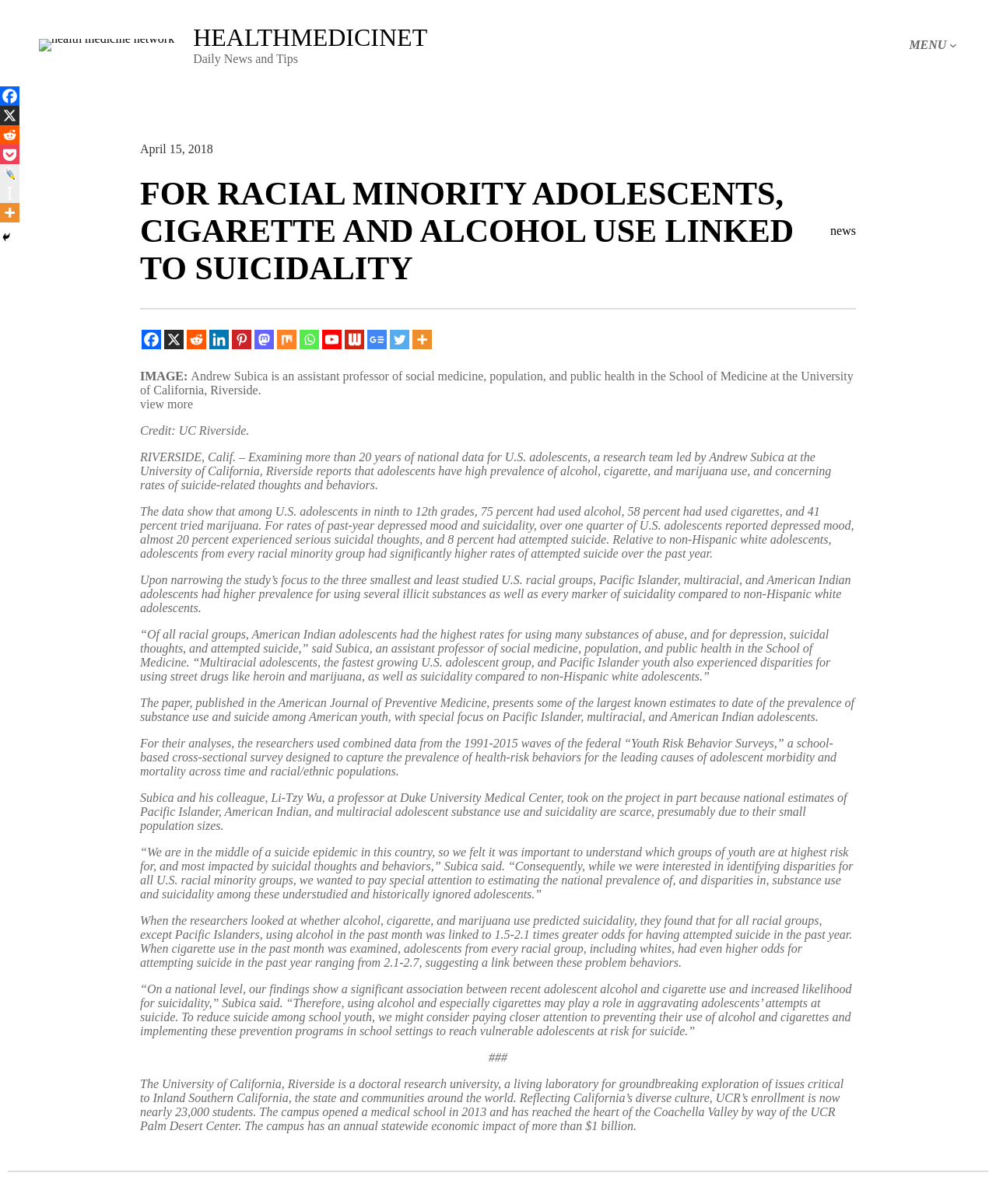Locate the bounding box coordinates of the element that should be clicked to execute the following instruction: "View more news".

[0.834, 0.186, 0.859, 0.197]